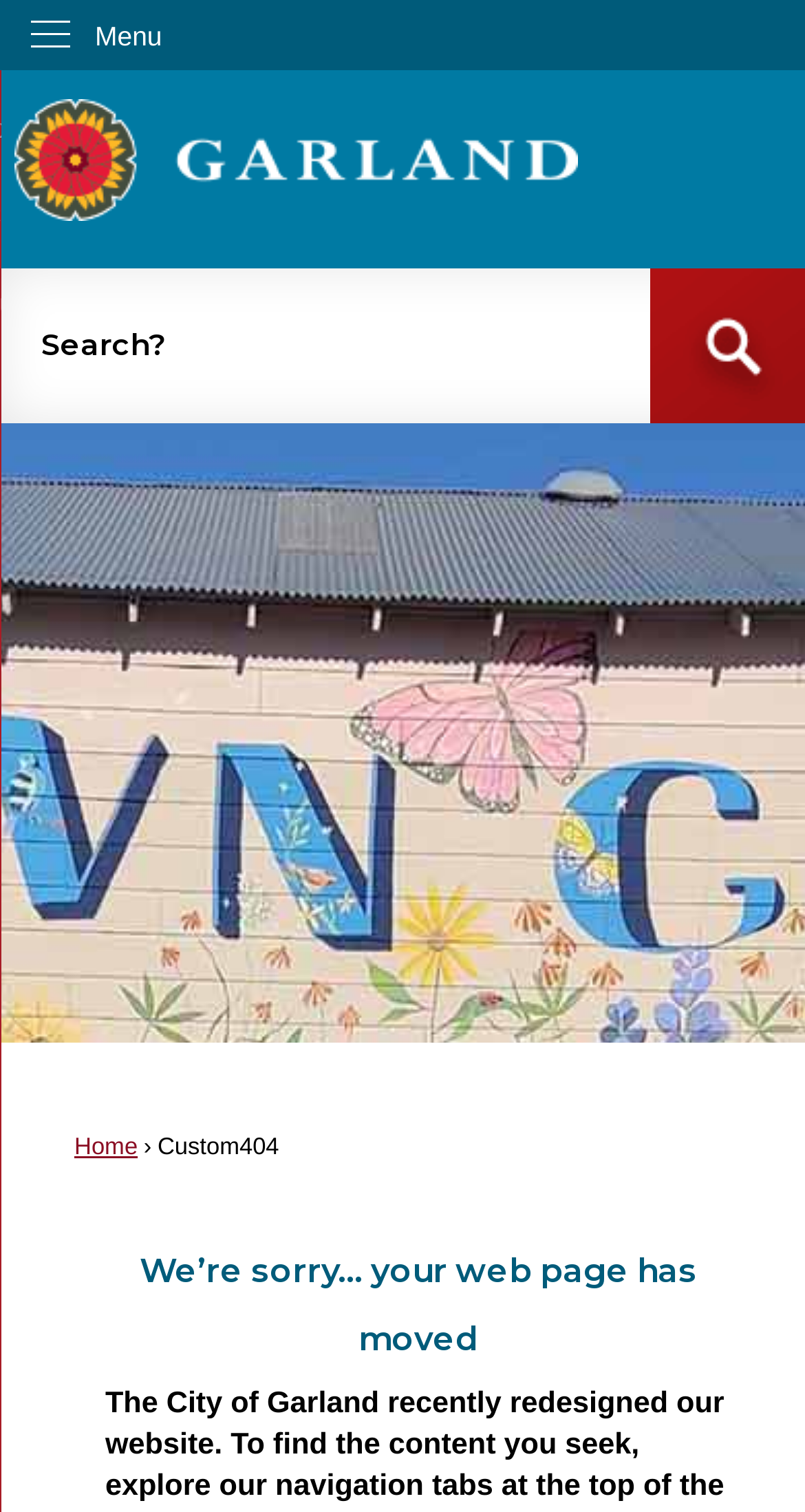What is the name of the city associated with the website?
From the screenshot, provide a brief answer in one word or phrase.

Garland, TX